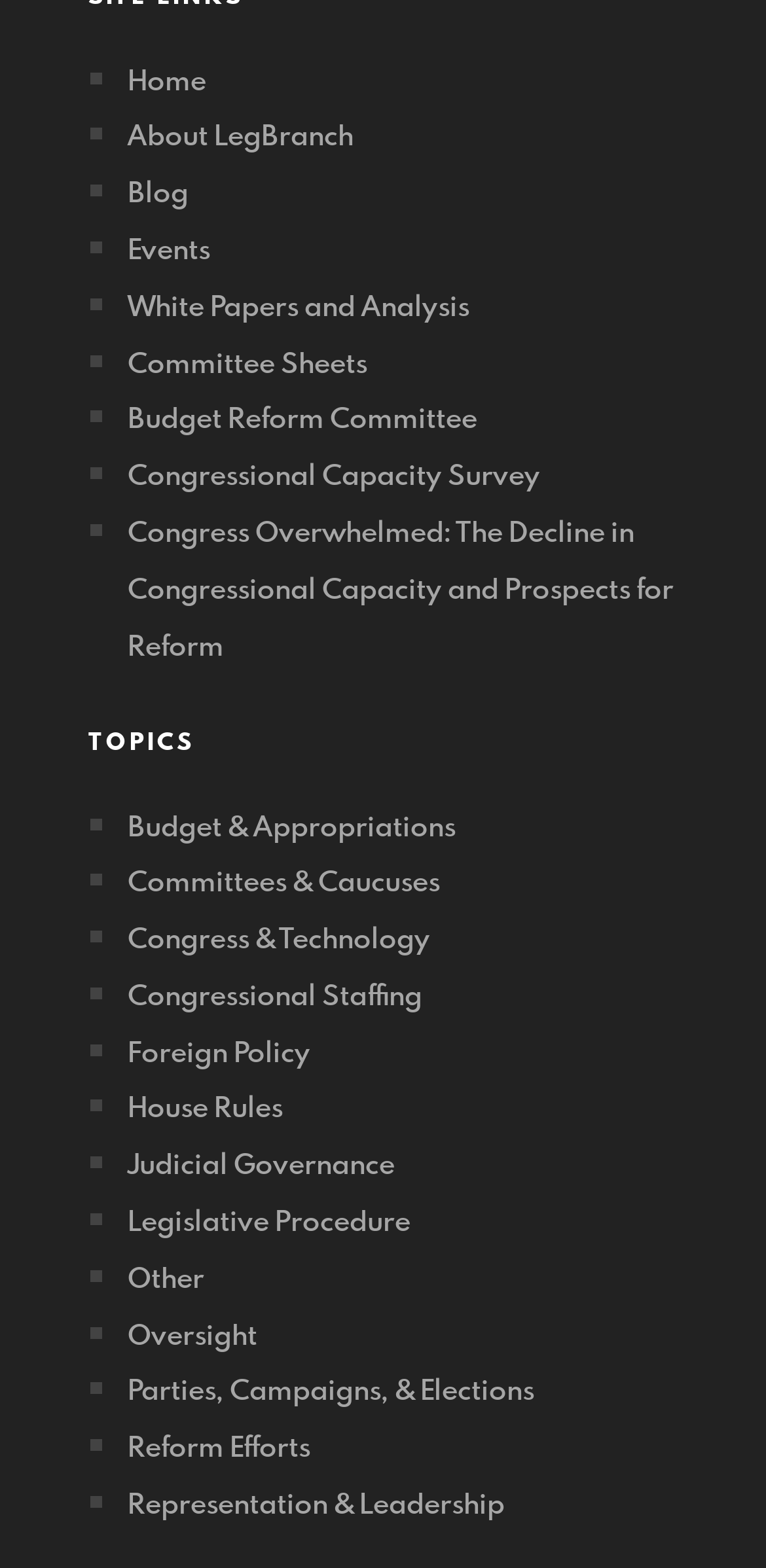What is the name of the committee mentioned in the top navigation menu?
Based on the visual information, provide a detailed and comprehensive answer.

I looked at the top navigation menu and found a link to 'Budget Reform Committee', which is the name of a committee.